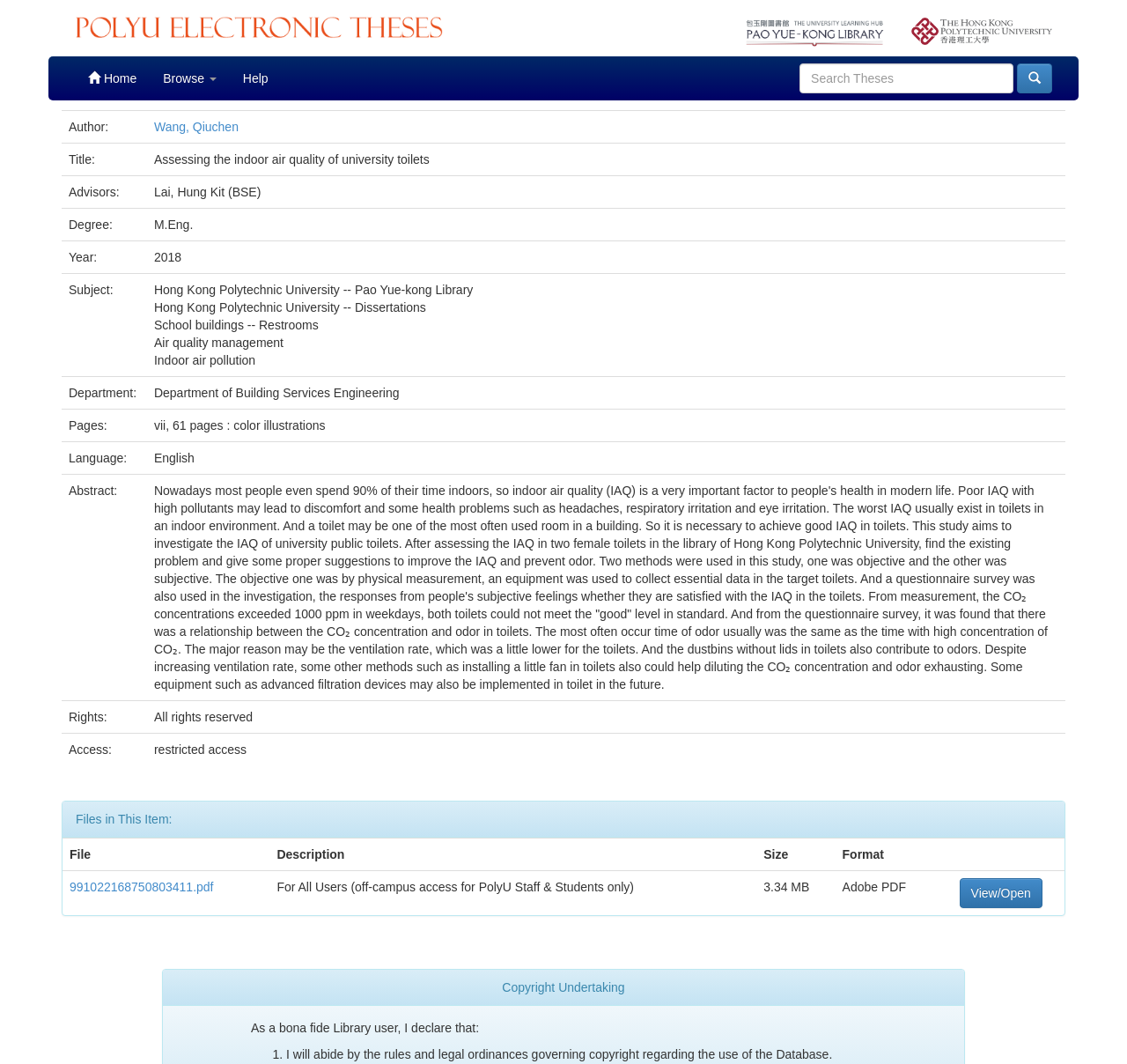Locate the bounding box of the UI element described in the following text: "Wang, Qiuchen".

[0.137, 0.113, 0.212, 0.126]